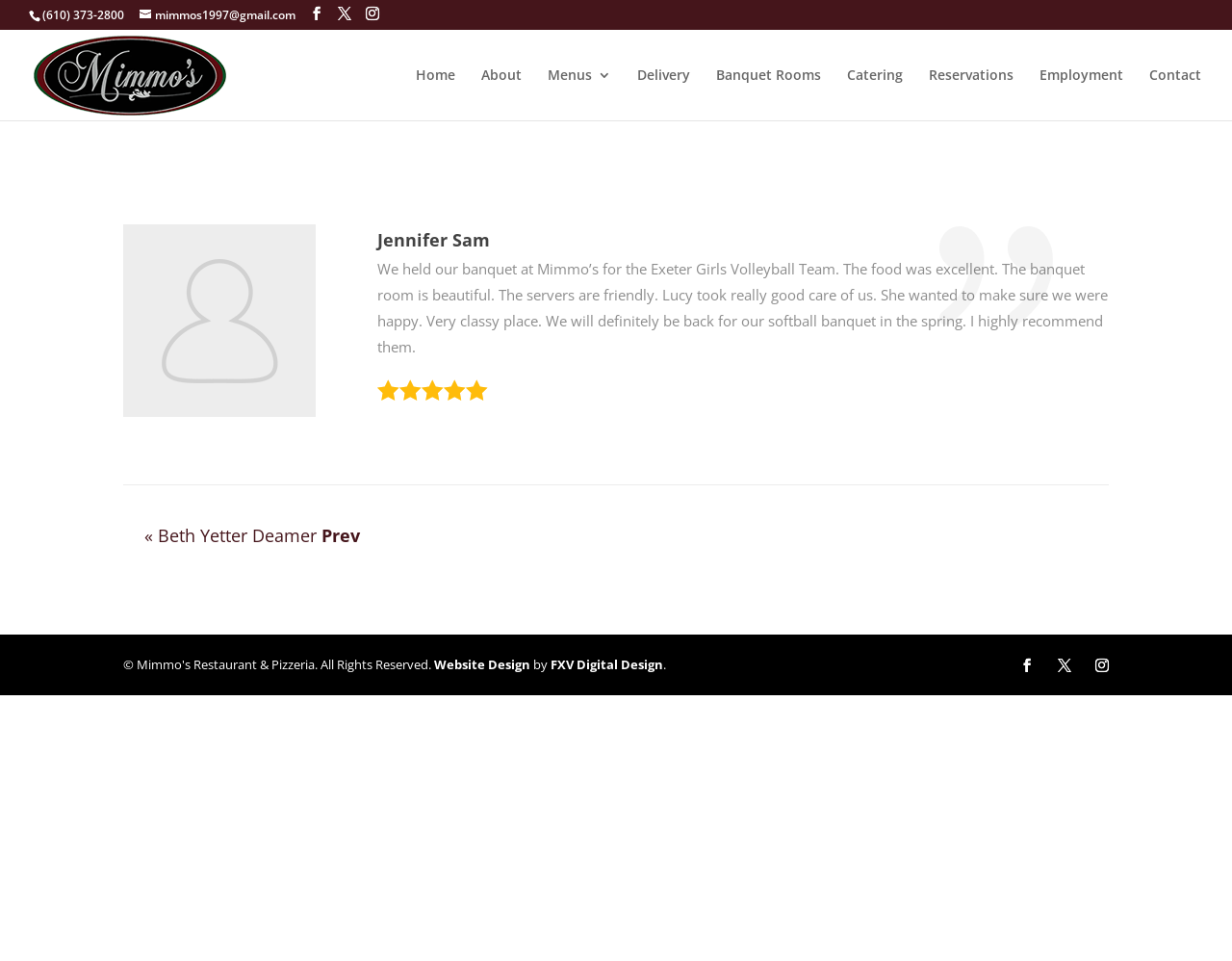By analyzing the image, answer the following question with a detailed response: What is the name of the restaurant?

I found the name of the restaurant by looking at the link with the text 'Mimmo’s Italian Restaurant and Pizzeria' which is located at the top of the webpage, and it is also the title of the webpage.